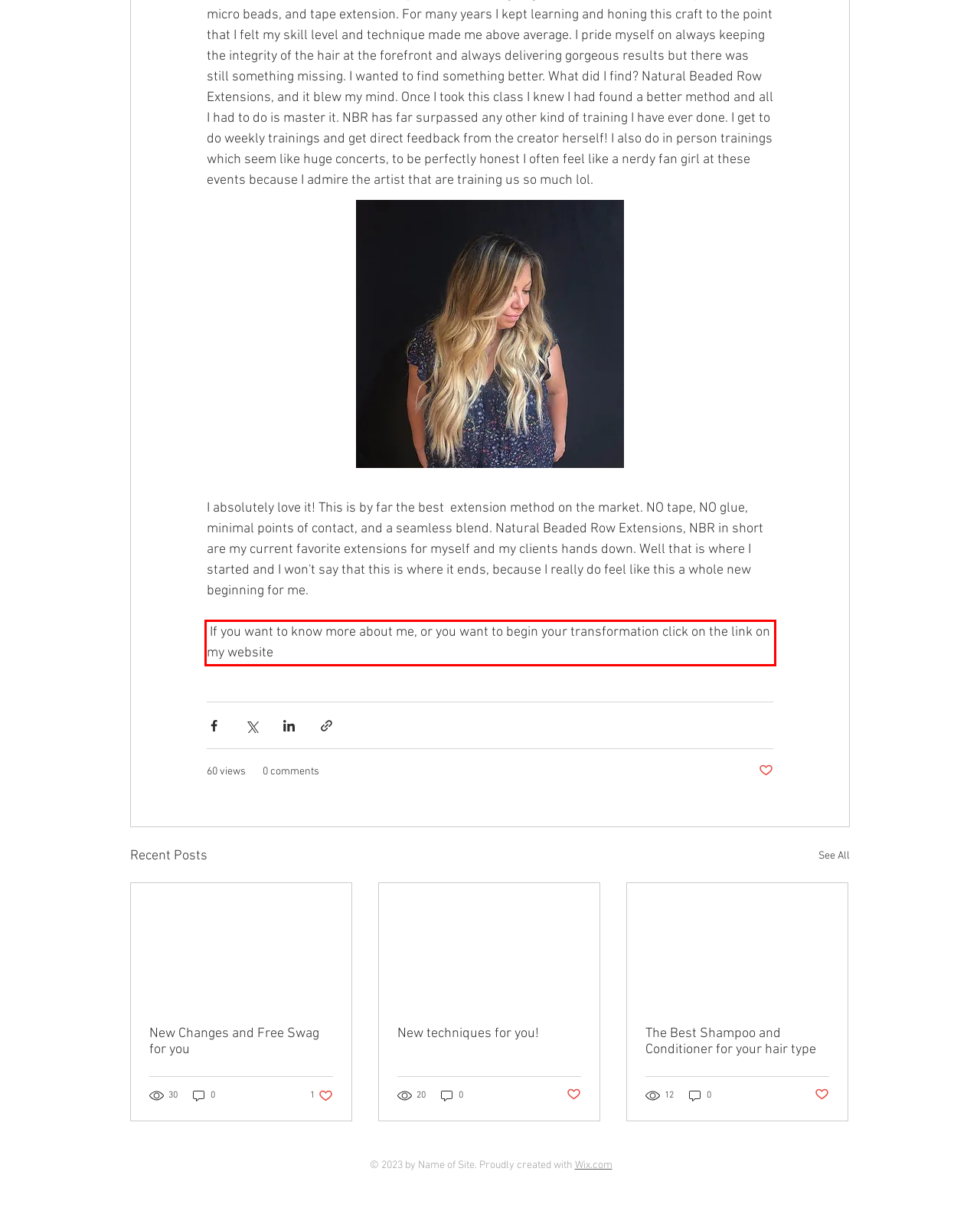You have a webpage screenshot with a red rectangle surrounding a UI element. Extract the text content from within this red bounding box.

If you want to know more about me, or you want to begin your transformation click on the link on my website